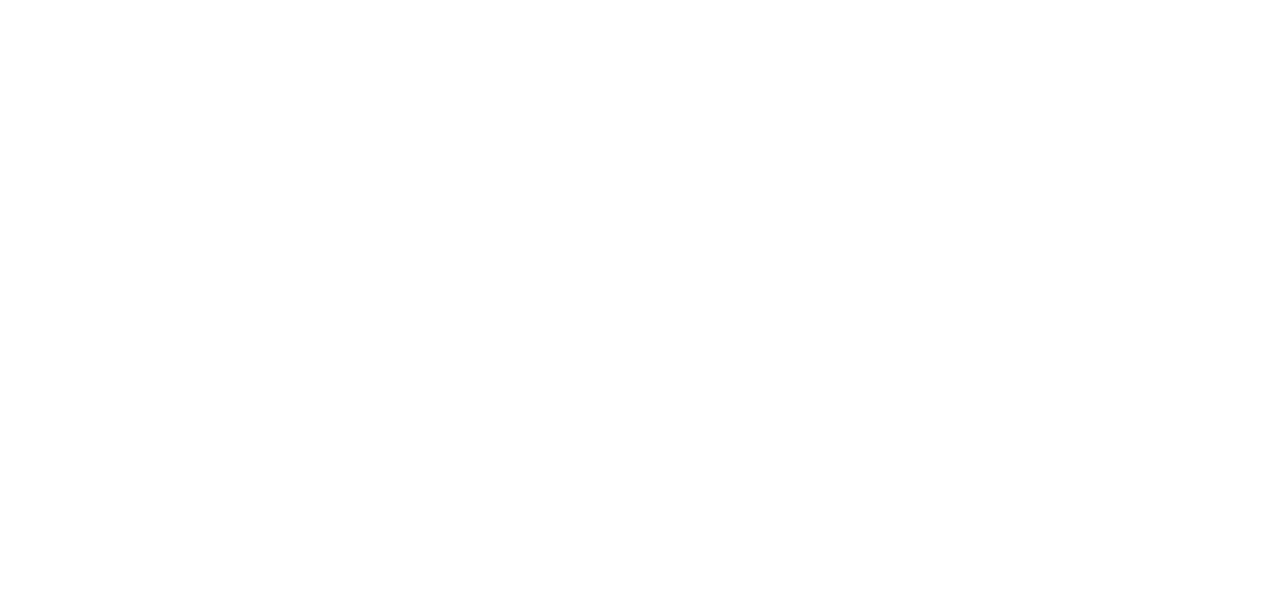Give a short answer to this question using one word or a phrase:
What is the copyright year?

2024